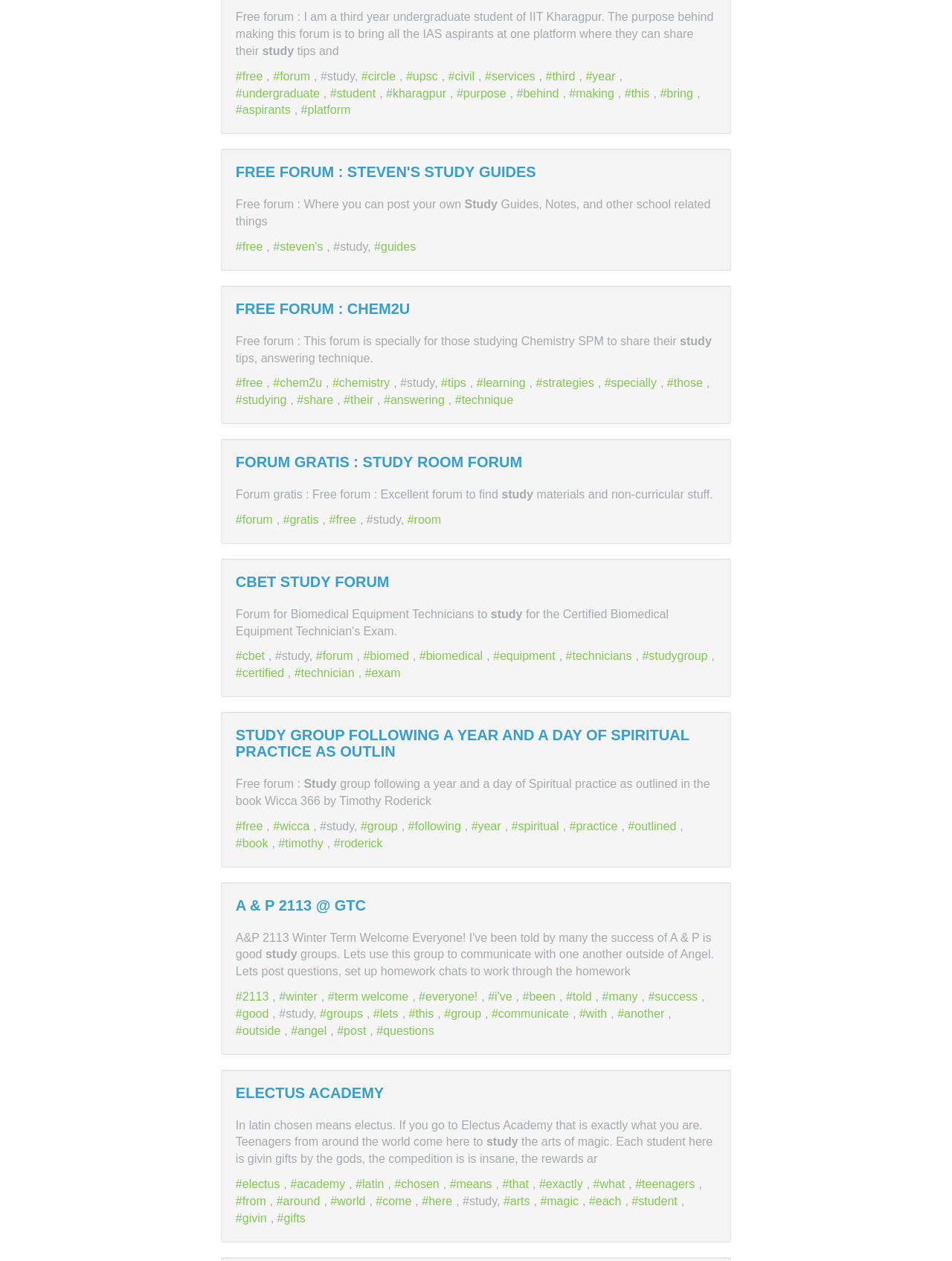Please provide a one-word or short phrase answer to the question:
What can be shared on the free forum?

Study guides, notes, and school related things